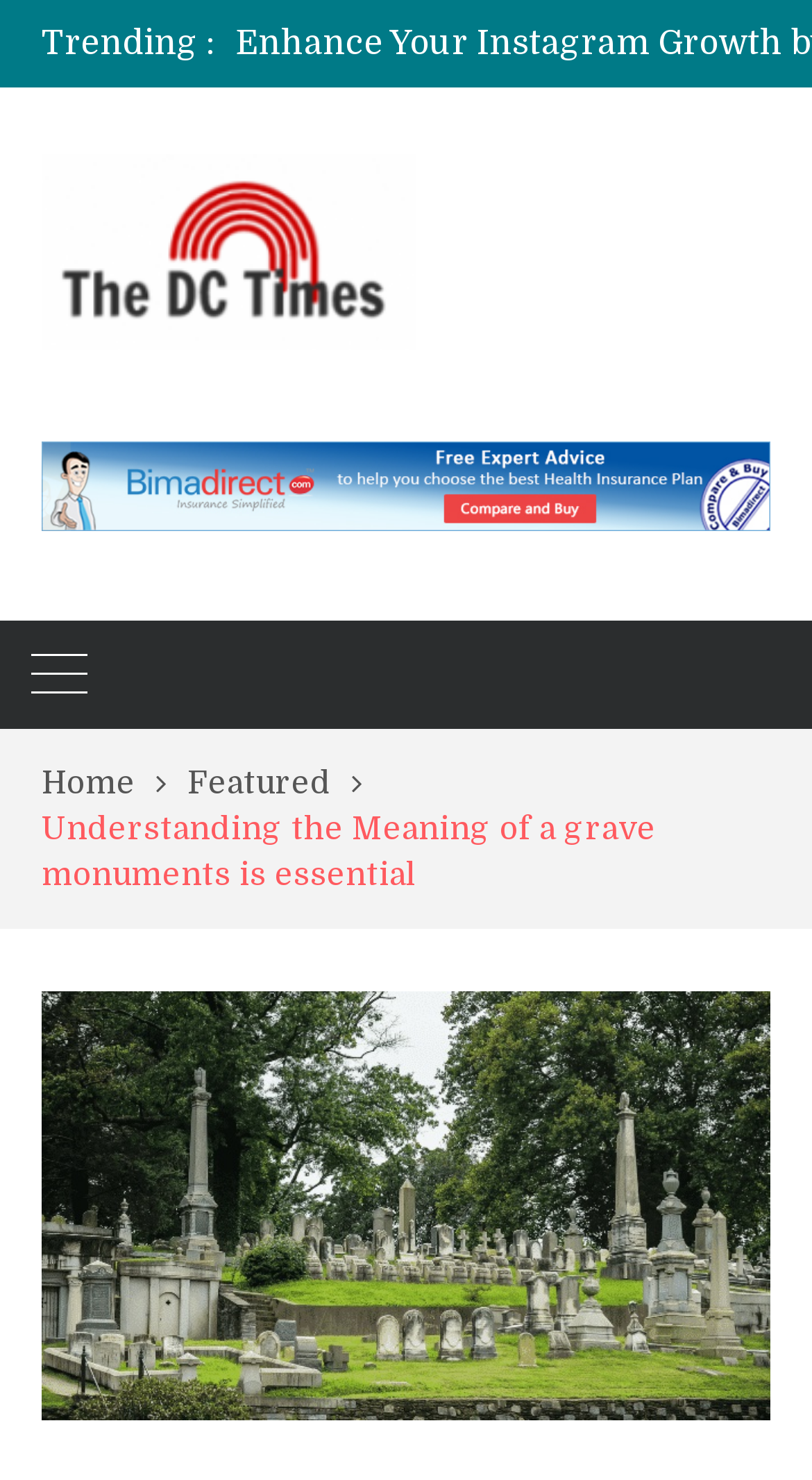Please respond in a single word or phrase: 
What is the position of the image?

Top-left